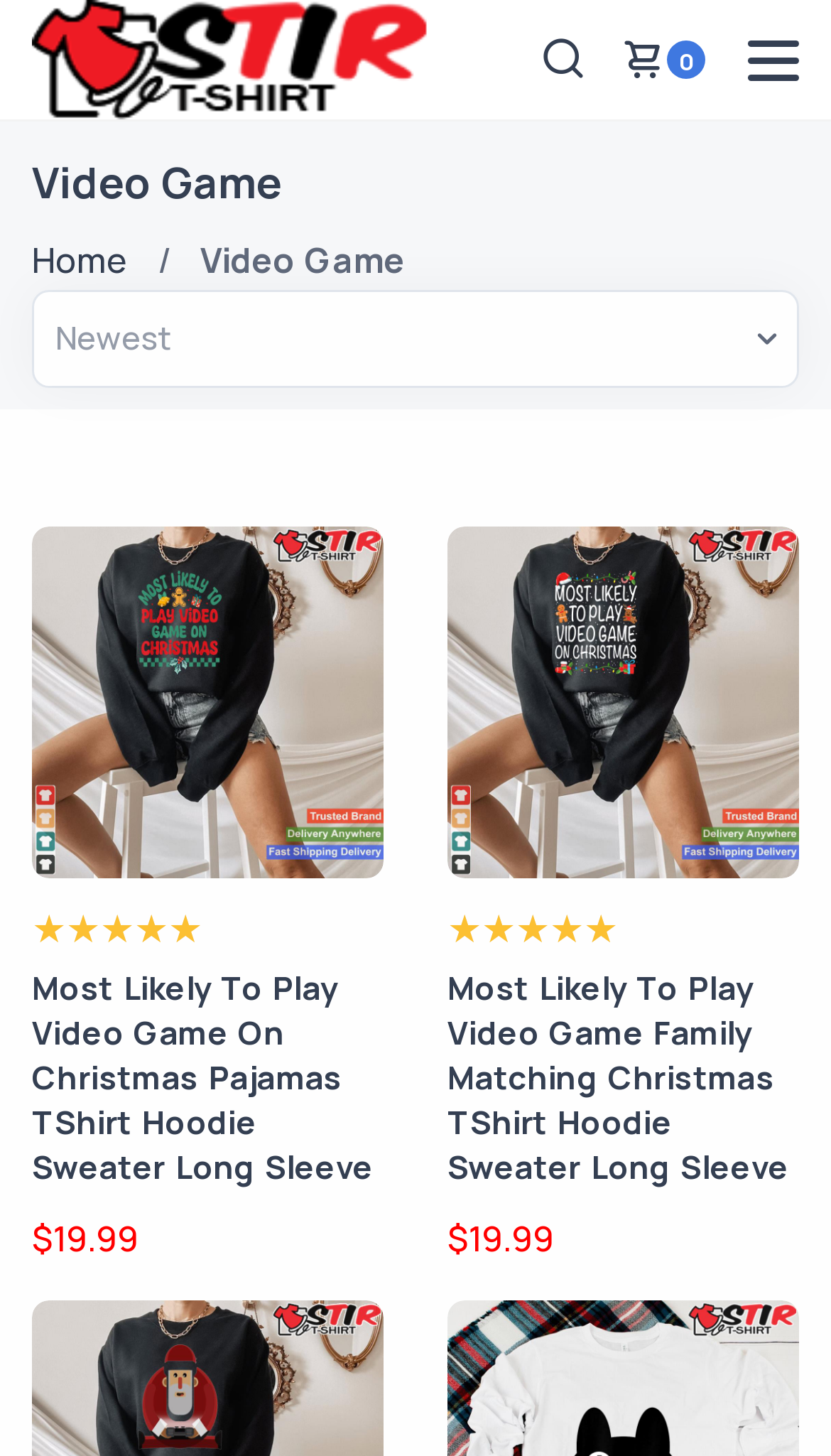Specify the bounding box coordinates of the area that needs to be clicked to achieve the following instruction: "View the 'Most Likely To Play Video Game On Christmas Pajamas TShirt Hoodie Sweater Long Sleeve' product".

[0.038, 0.464, 0.462, 0.496]